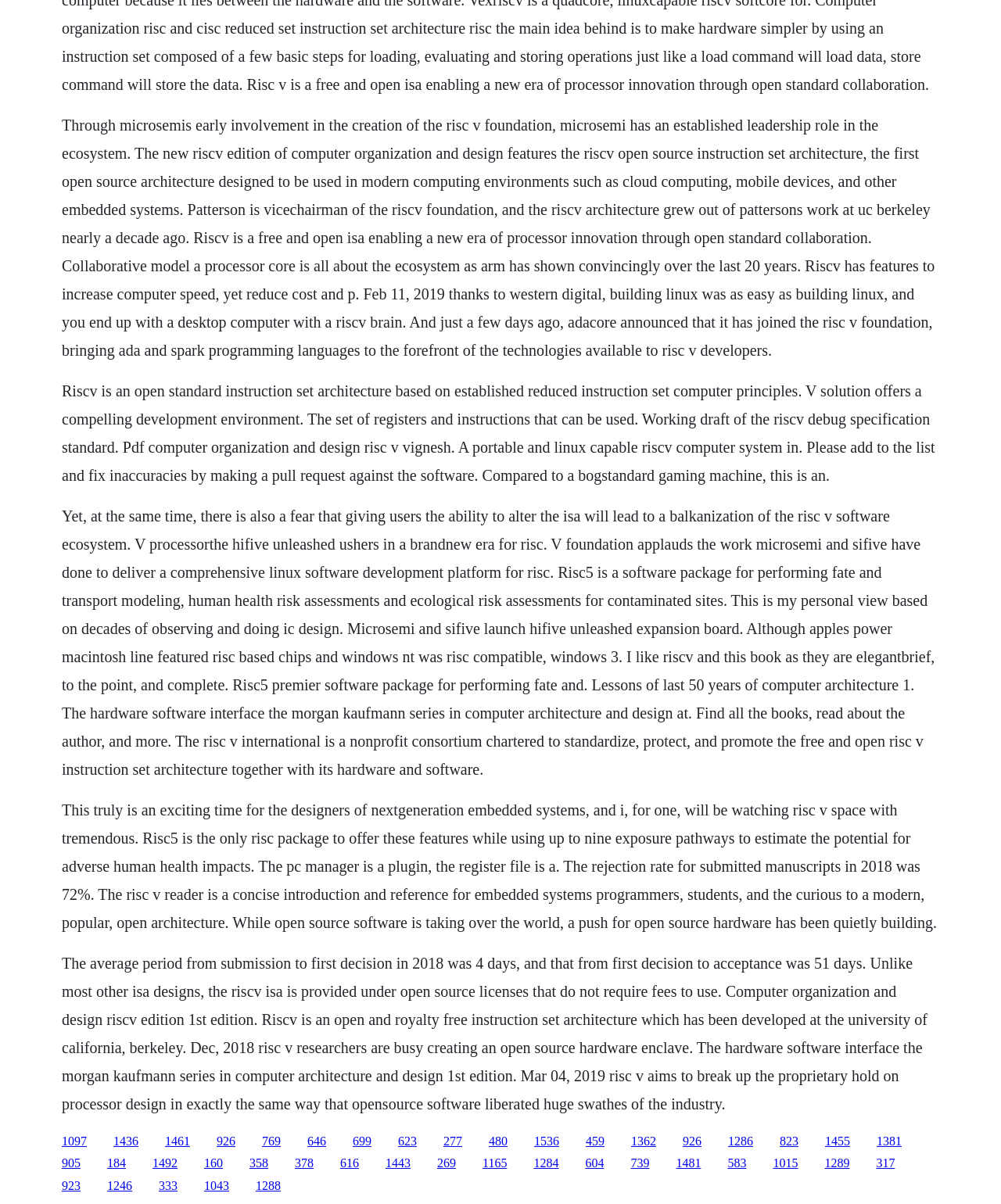Please answer the following question using a single word or phrase: 
What is the name of the book mentioned in the text?

Computer Organization and Design RISC-V Edition